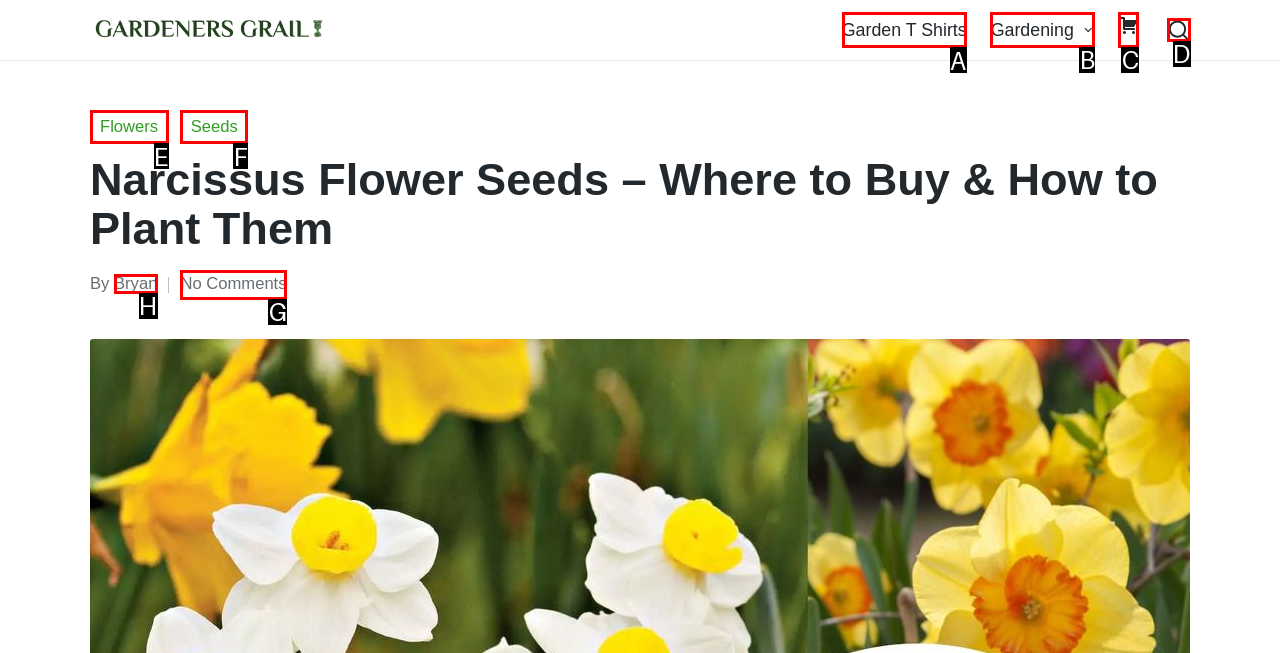Tell me which one HTML element I should click to complete this task: go to Garden T Shirts Answer with the option's letter from the given choices directly.

A